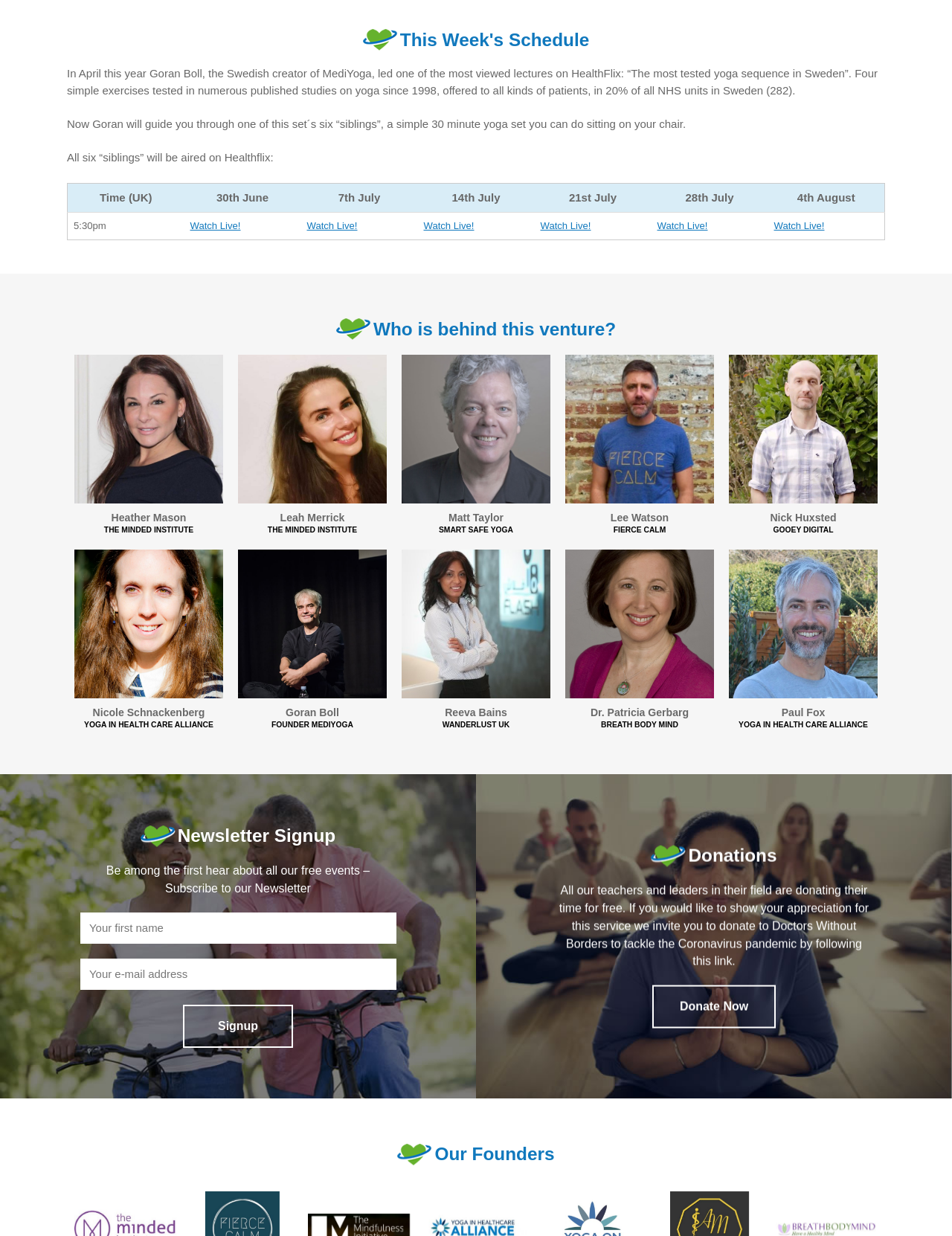Find the bounding box coordinates for the element that must be clicked to complete the instruction: "Donate Now". The coordinates should be four float numbers between 0 and 1, indicated as [left, top, right, bottom].

[0.685, 0.797, 0.815, 0.832]